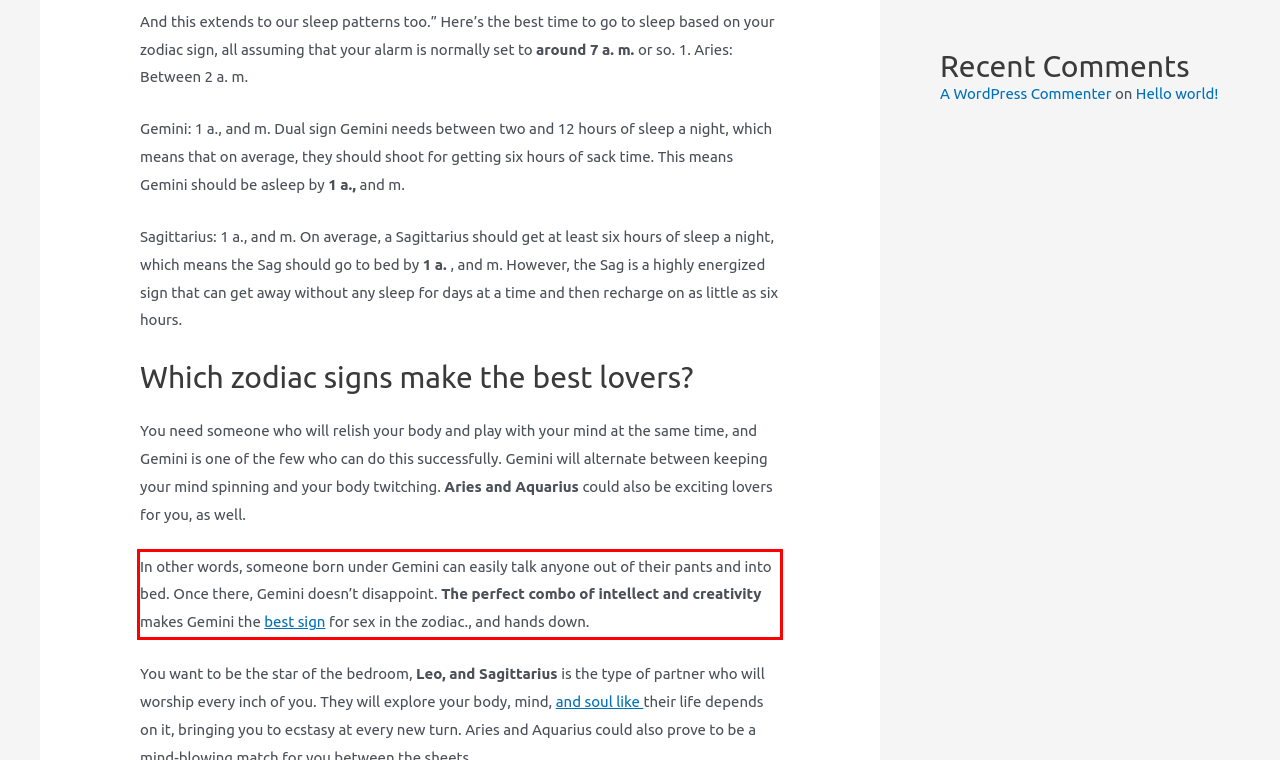Analyze the screenshot of a webpage where a red rectangle is bounding a UI element. Extract and generate the text content within this red bounding box.

In other words, someone born under Gemini can easily talk anyone out of their pants and into bed. Once there, Gemini doesn’t disappoint. The perfect combo of intellect and creativity makes Gemini the best sign for sex in the zodiac., and hands down.